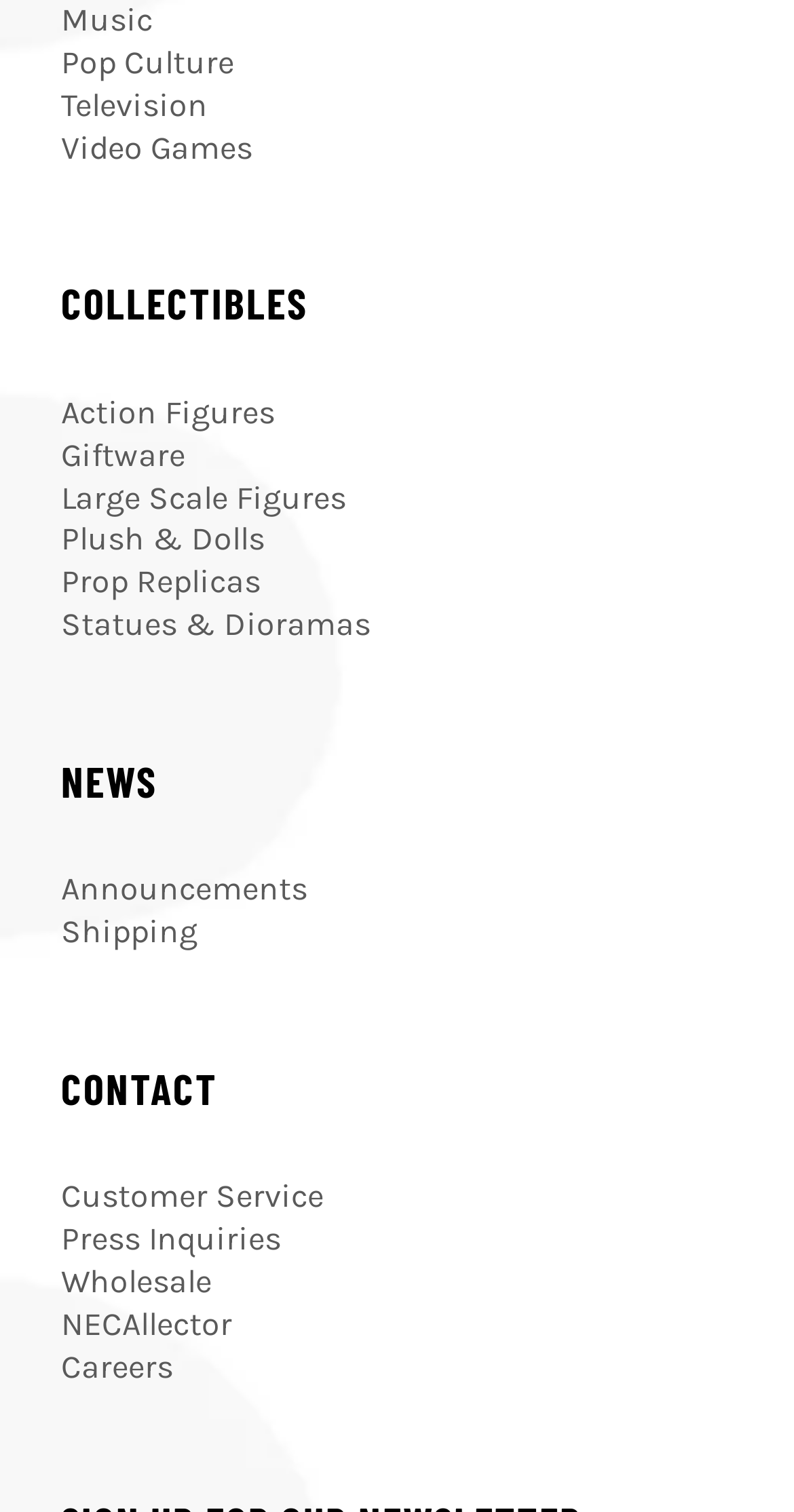Please determine the bounding box coordinates of the clickable area required to carry out the following instruction: "Explore Action Figures". The coordinates must be four float numbers between 0 and 1, represented as [left, top, right, bottom].

[0.077, 0.26, 0.346, 0.285]